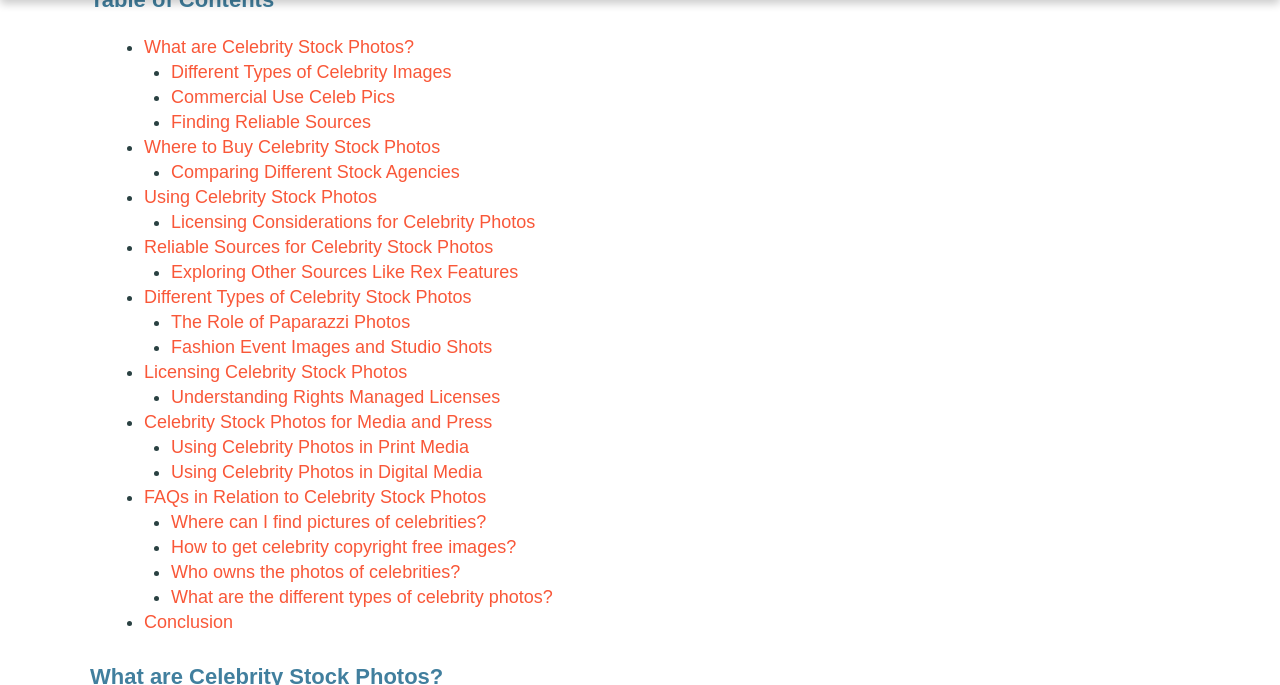Provide a single word or phrase answer to the question: 
What are celebrity stock photos used for?

Media and press